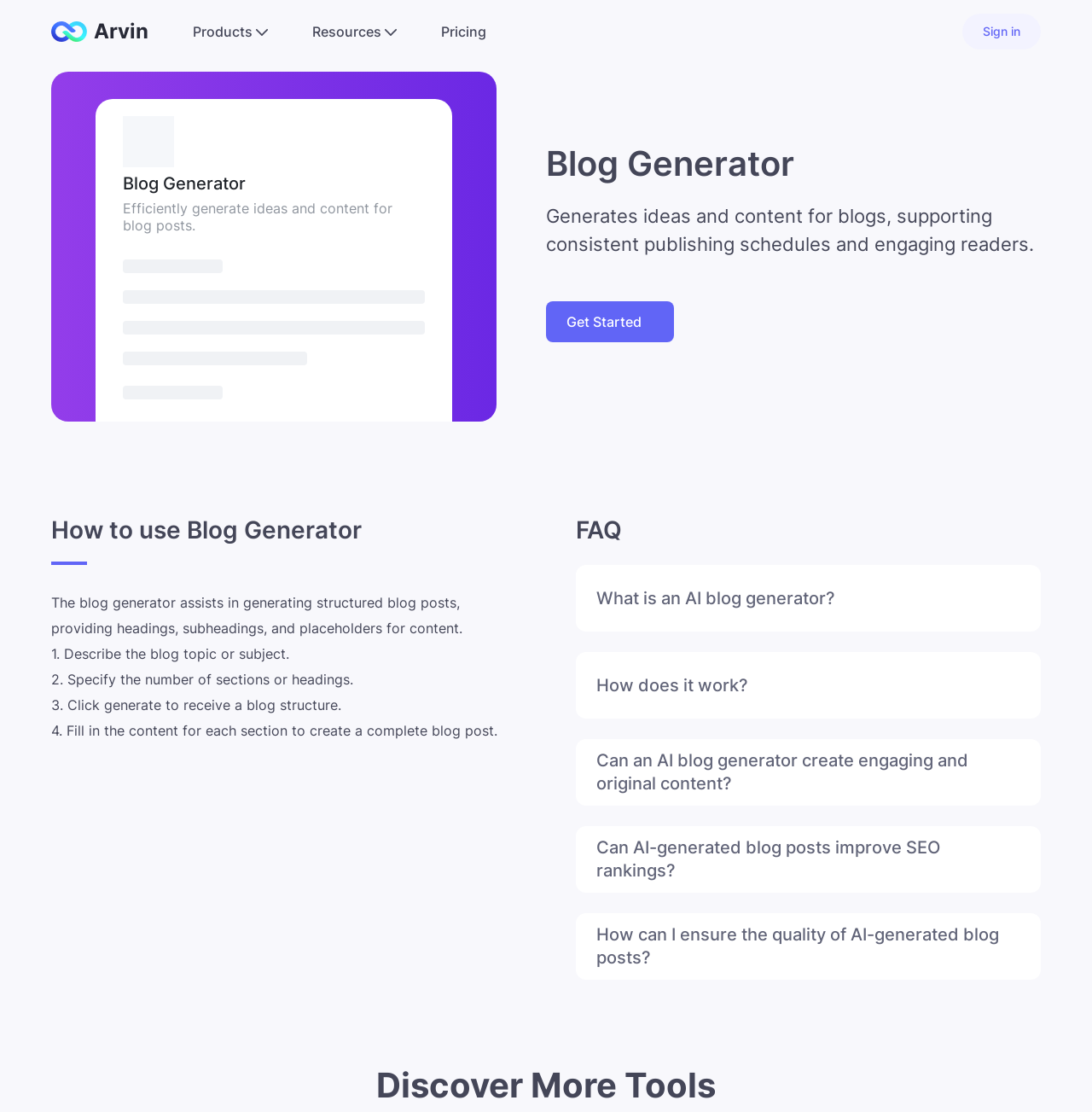Identify the bounding box coordinates for the UI element mentioned here: "Sign in". Provide the coordinates as four float values between 0 and 1, i.e., [left, top, right, bottom].

[0.881, 0.012, 0.953, 0.045]